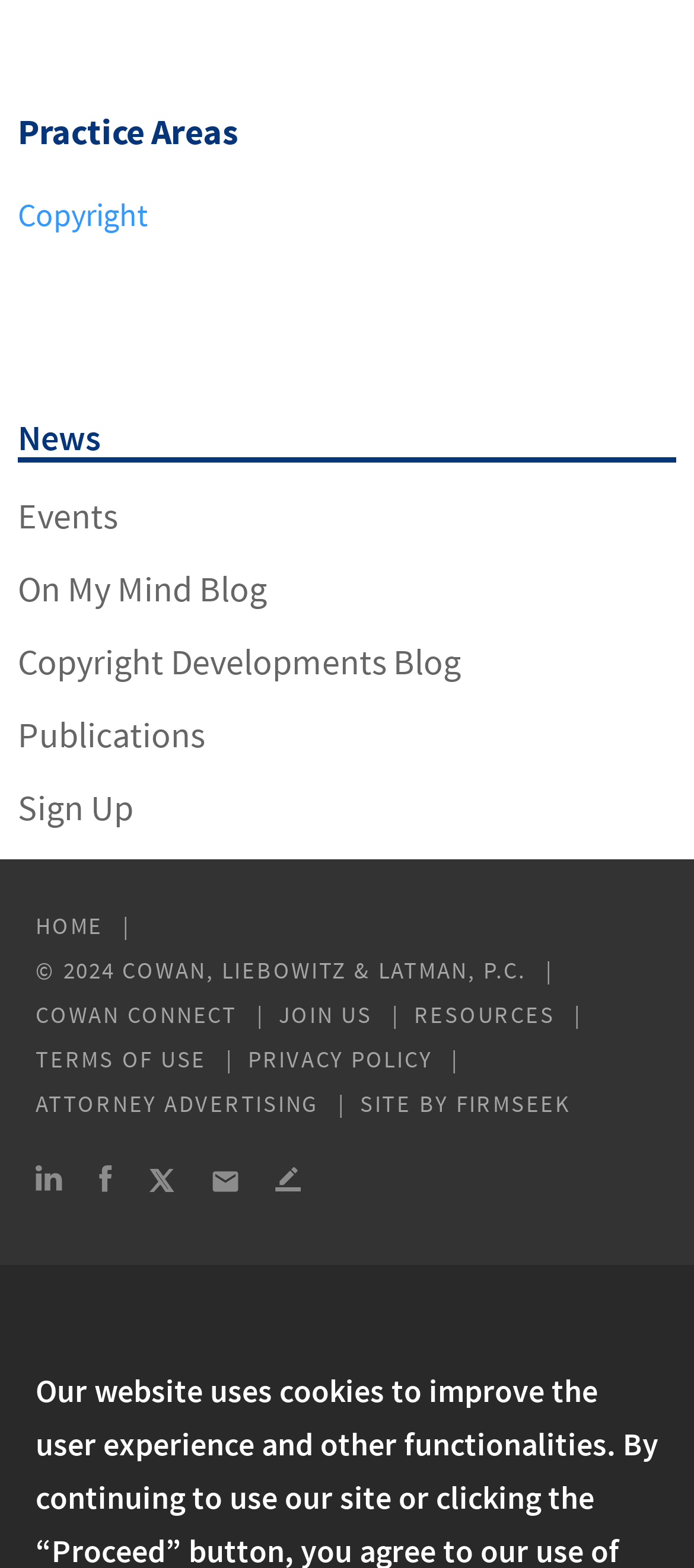What are the main practice areas of the law firm?
Using the image, answer in one word or phrase.

Copyright